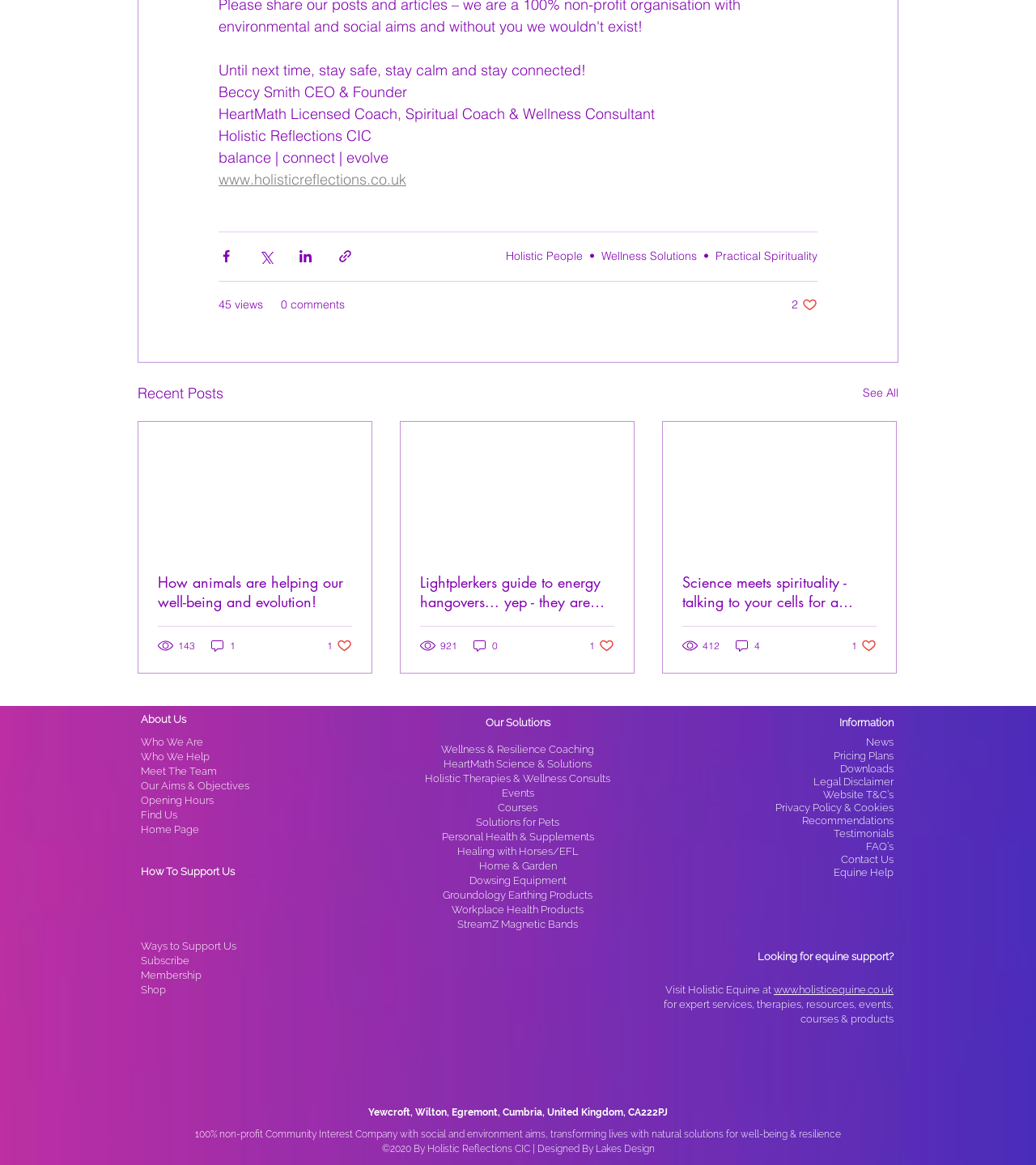Please reply to the following question using a single word or phrase: 
What is the name of the CEO and Founder?

Beccy Smith